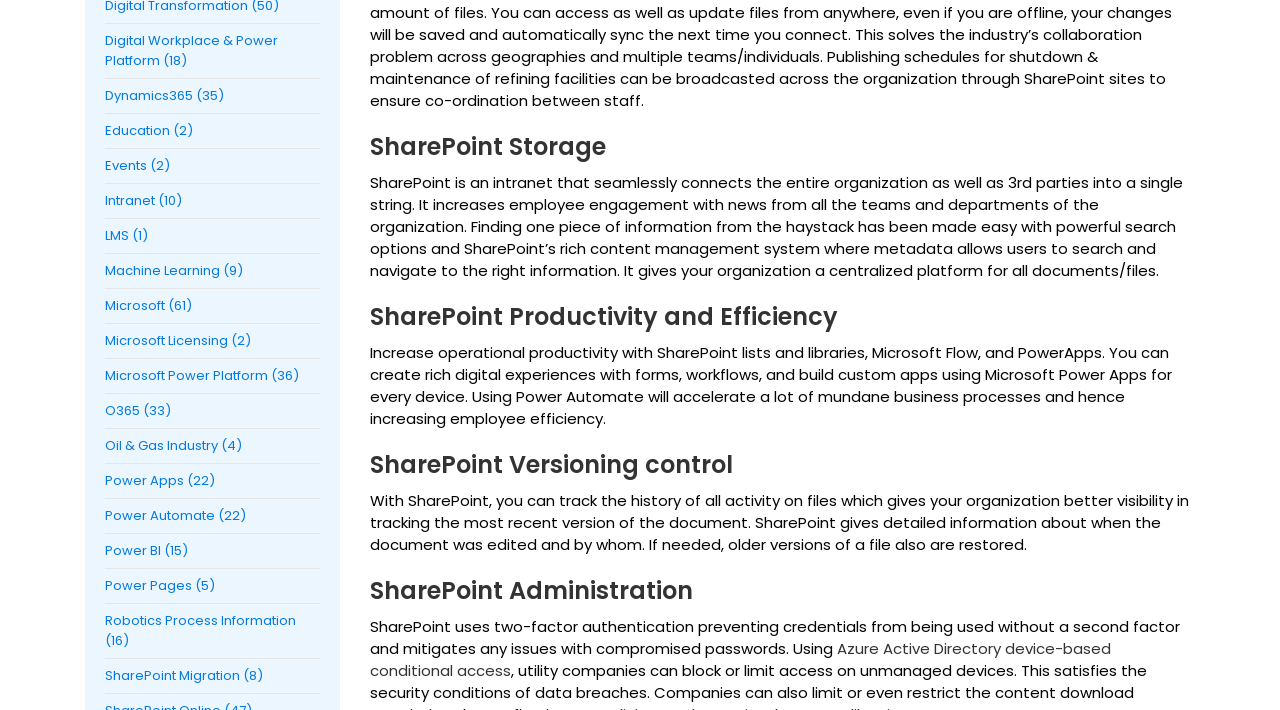Locate the bounding box coordinates of the element I should click to achieve the following instruction: "Click on Digital Workplace & Power Platform".

[0.082, 0.043, 0.217, 0.098]